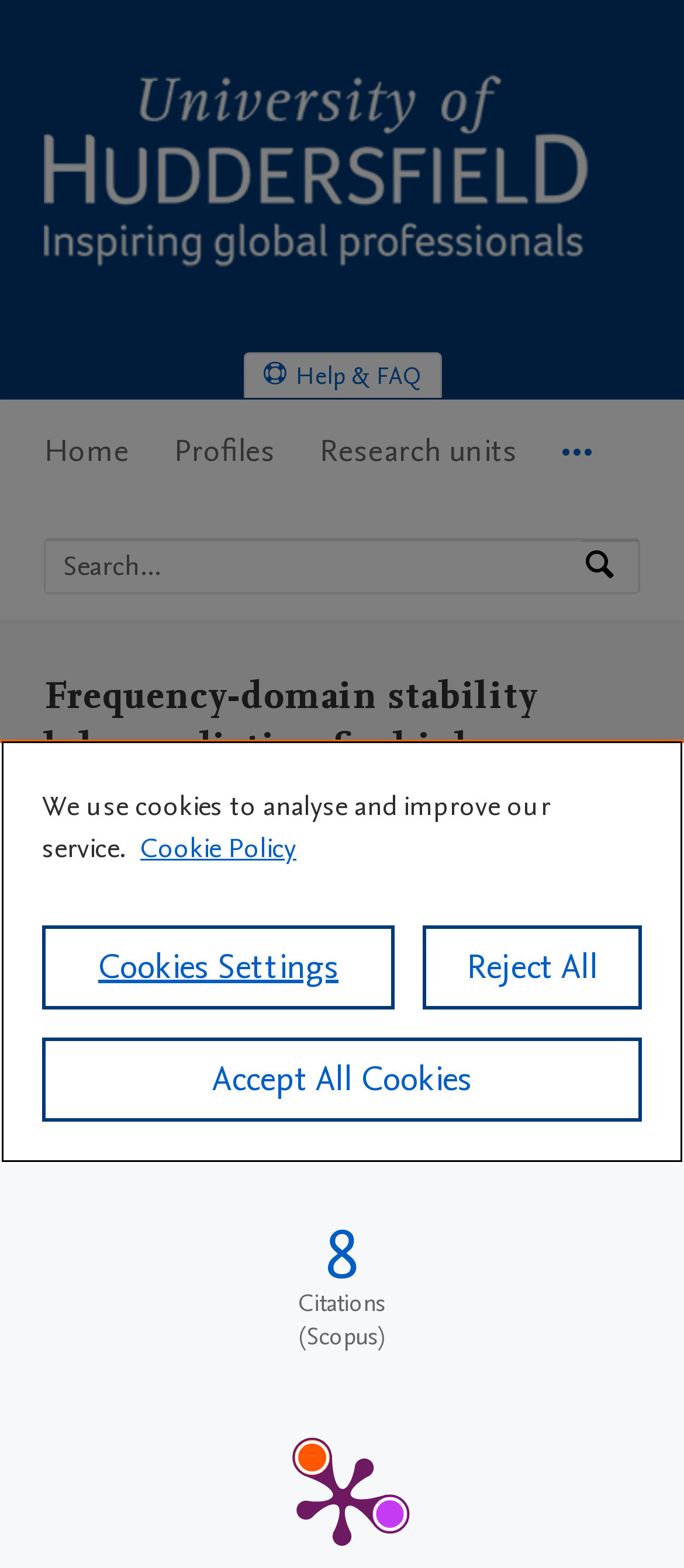Locate the bounding box coordinates of the area to click to fulfill this instruction: "View research output". The bounding box should be presented as four float numbers between 0 and 1, in the order [left, top, right, bottom].

[0.064, 0.607, 0.679, 0.629]